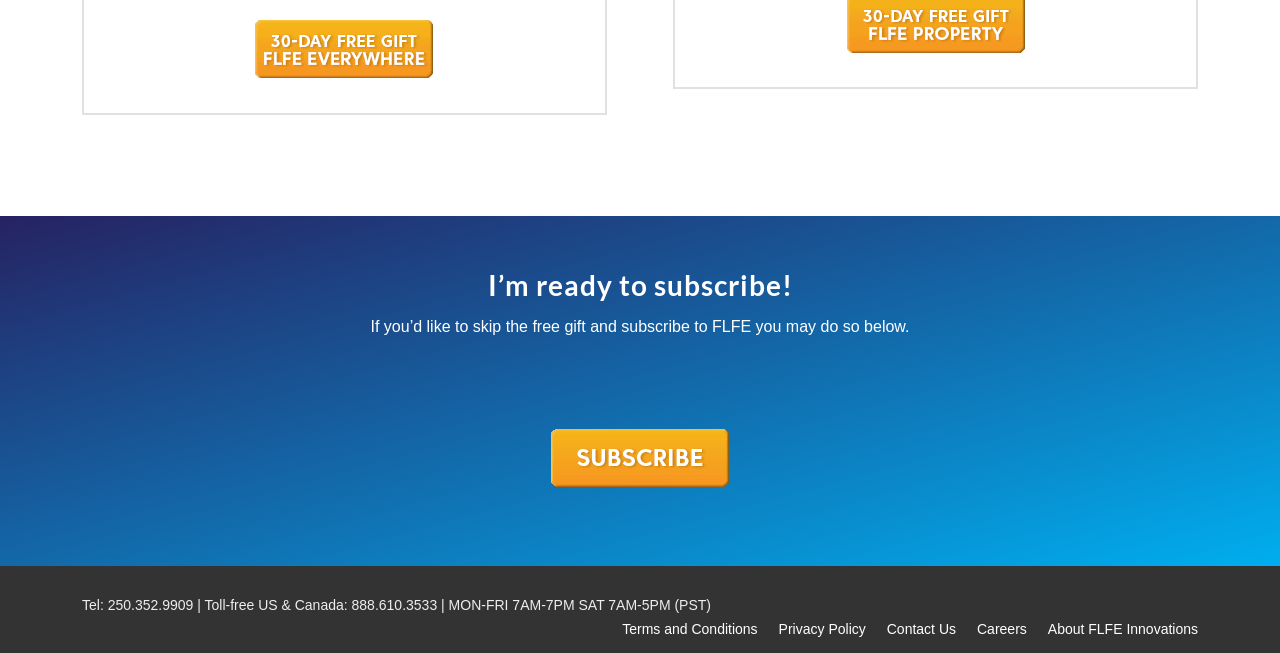How many menu items are there in the footer?
Using the image as a reference, deliver a detailed and thorough answer to the question.

I found a contentinfo element with several menuitem elements, including 'Terms and Conditions', 'Privacy Policy', 'Contact Us', 'Careers', and 'About FLFE Innovations'. This suggests that there are 5 menu items in the footer of the webpage.